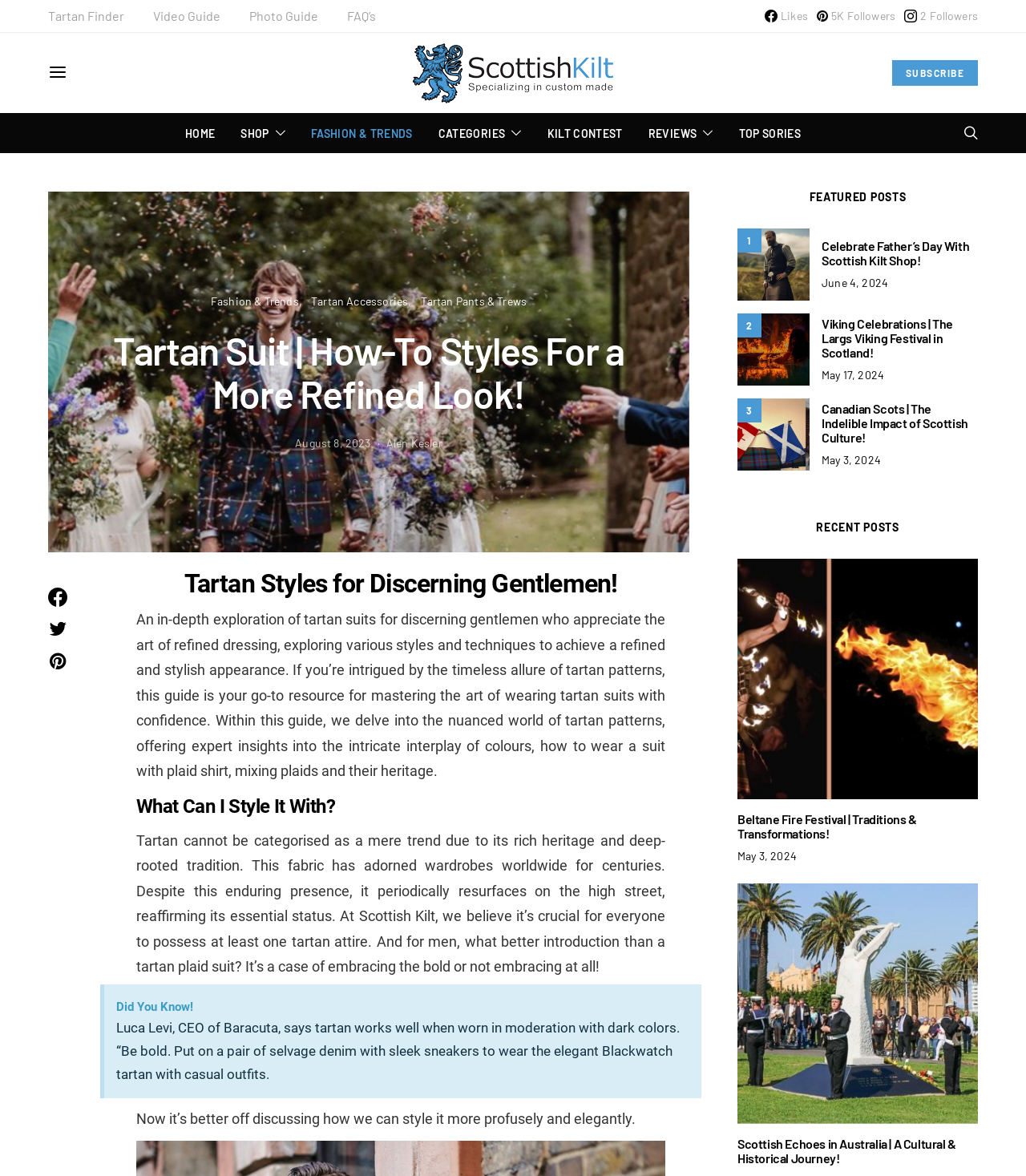Please determine the headline of the webpage and provide its content.

Tartan Suit | How-To Styles For a More Refined Look!